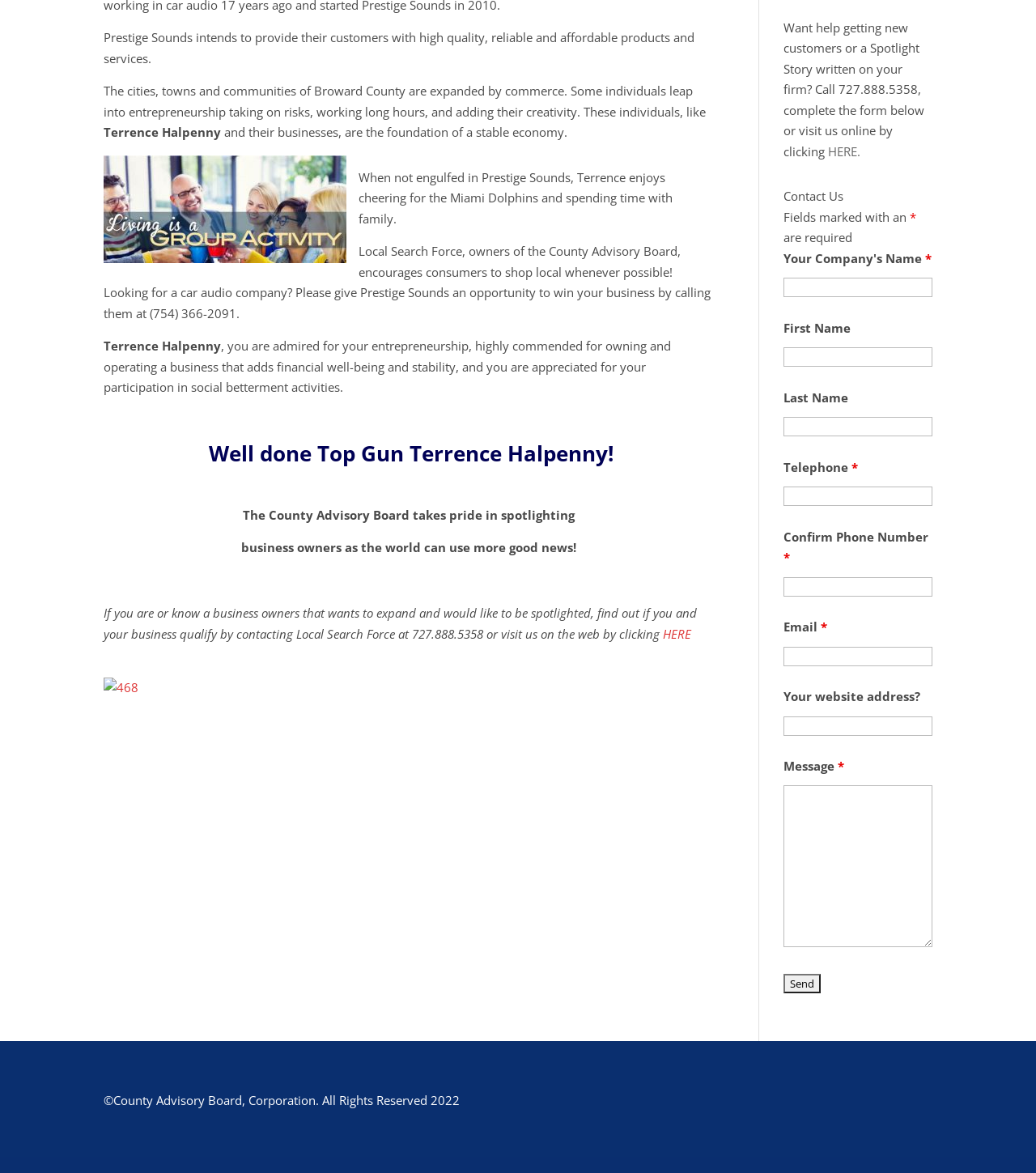Using the provided description aria-describedby="nf-error-13" name="email", find the bounding box coordinates for the UI element. Provide the coordinates in (top-left x, top-left y, bottom-right x, bottom-right y) format, ensuring all values are between 0 and 1.

[0.756, 0.551, 0.9, 0.568]